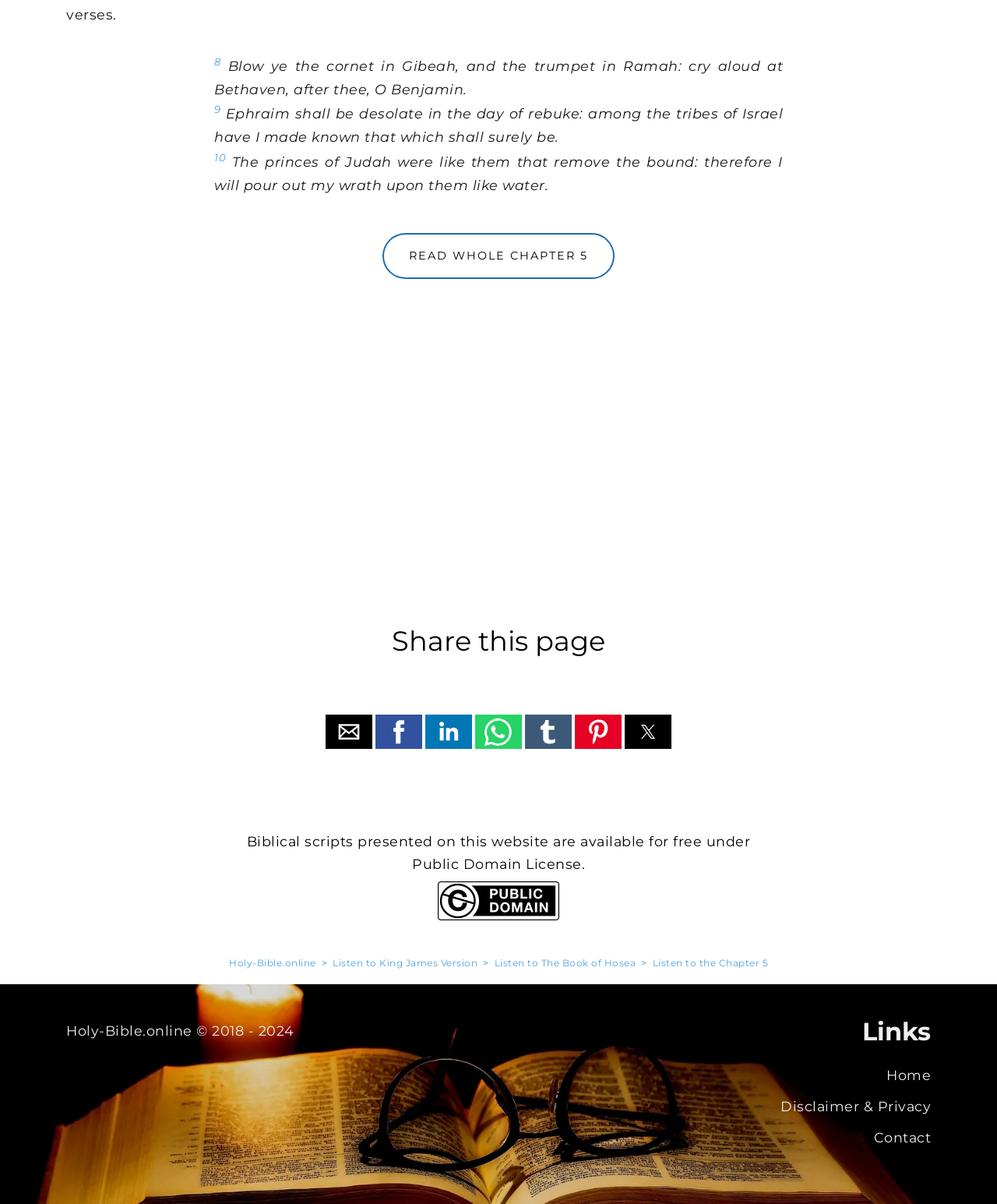Analyze the image and deliver a detailed answer to the question: How many links are available under the 'Links' heading?

The answer can be found by counting the number of links under the 'Links' heading, which includes 'Home', 'Disclaimer & Privacy', and 'Contact'.